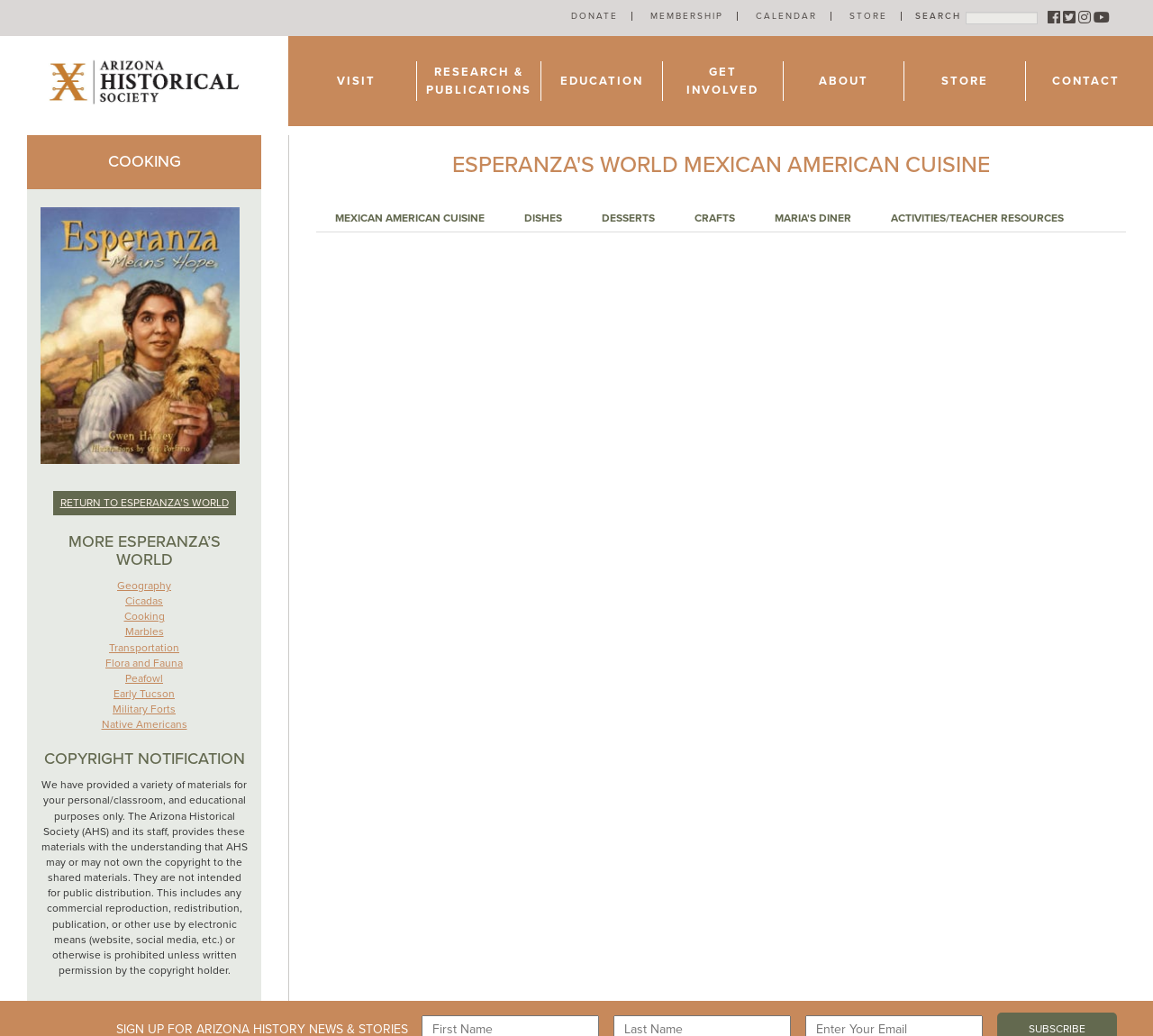Could you indicate the bounding box coordinates of the region to click in order to complete this instruction: "Visit the Arizona Historical Society".

[0.256, 0.059, 0.361, 0.097]